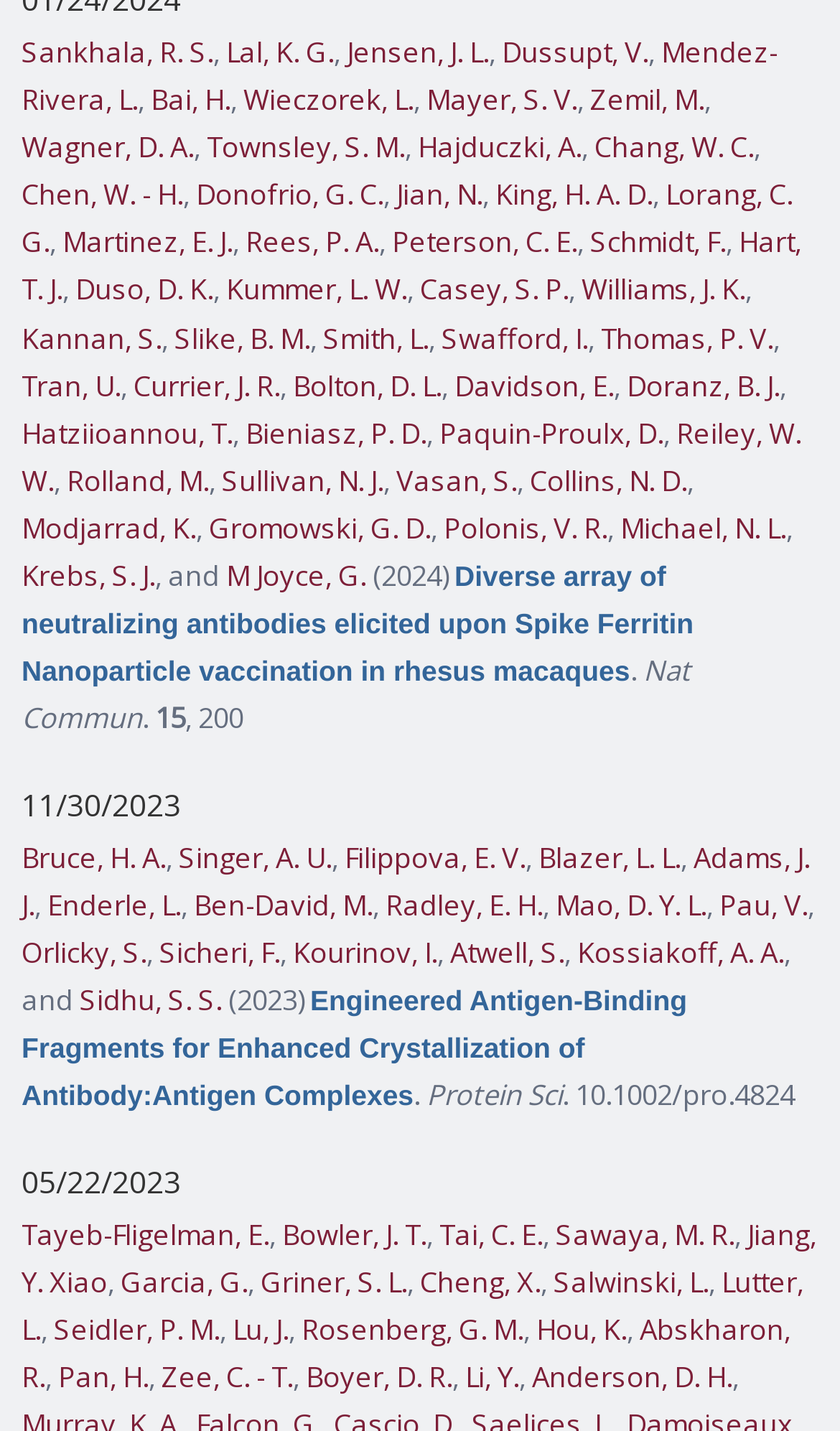Identify the bounding box coordinates for the element you need to click to achieve the following task: "Click on the link of Sankhala, R. S.". Provide the bounding box coordinates as four float numbers between 0 and 1, in the form [left, top, right, bottom].

[0.026, 0.023, 0.254, 0.05]